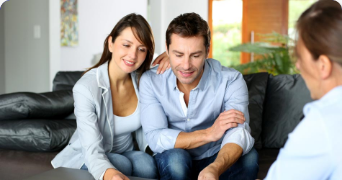Explain in detail what you see in the image.

The image depicts a couple engaged in a discussion with a professional, likely a home inspector, in a cozy living room setting. The man and woman appear attentive and involved as they review important information, possibly related to a home inspection process. The woman, dressed in a casual gray blazer, leans slightly towards the man, who is wearing a light blue shirt, indicating a collaborative atmosphere. The inspector, positioned to the right, is facing the couple, fostering an open dialogue about the home inspection services. This scene reflects a personal and thorough approach to the home buying process, emphasizing the importance of clear communication and understanding between clients and professionals.